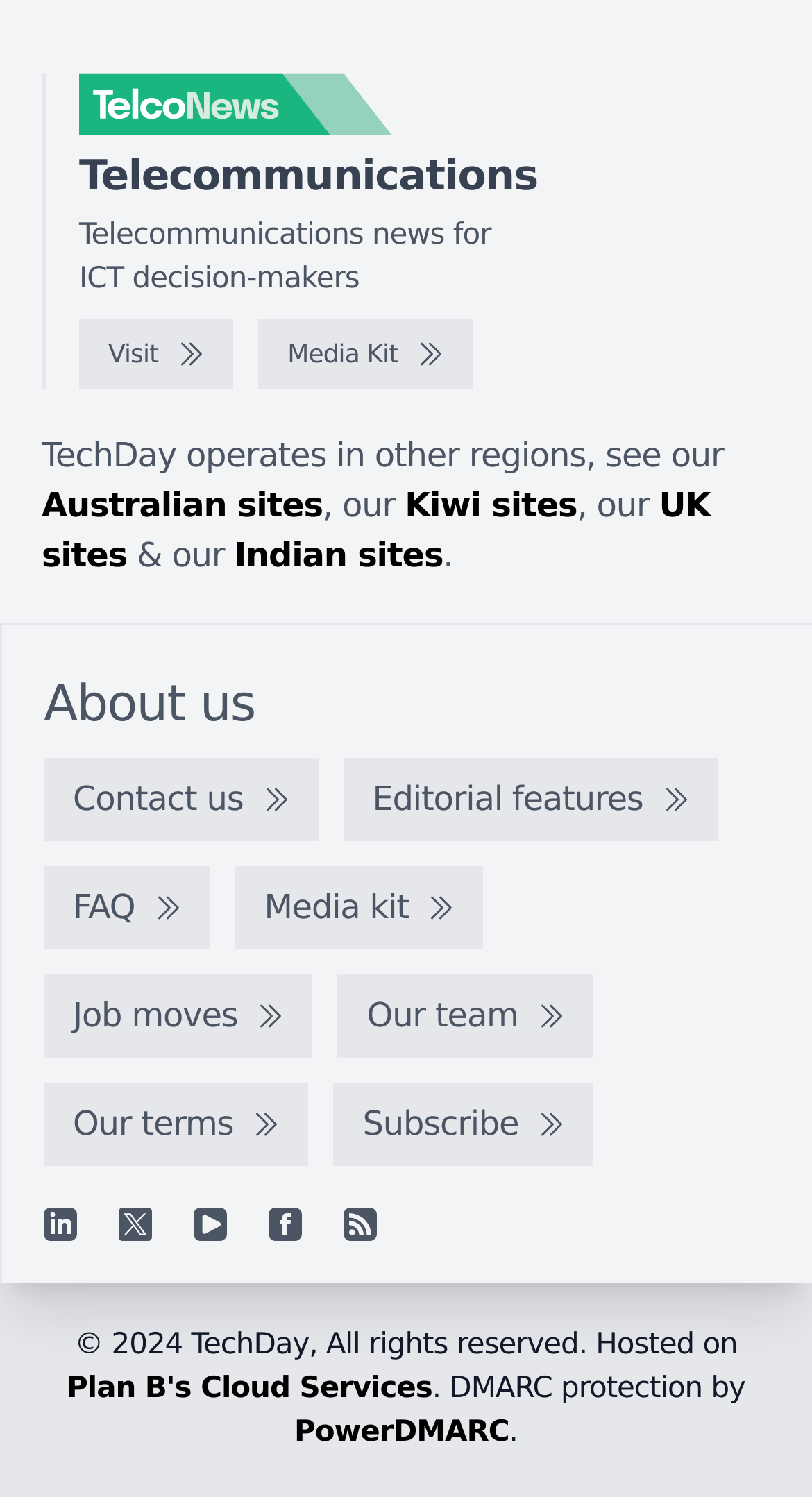Locate the bounding box coordinates of the clickable area to execute the instruction: "Follow TechDay on LinkedIn". Provide the coordinates as four float numbers between 0 and 1, represented as [left, top, right, bottom].

[0.054, 0.807, 0.095, 0.83]